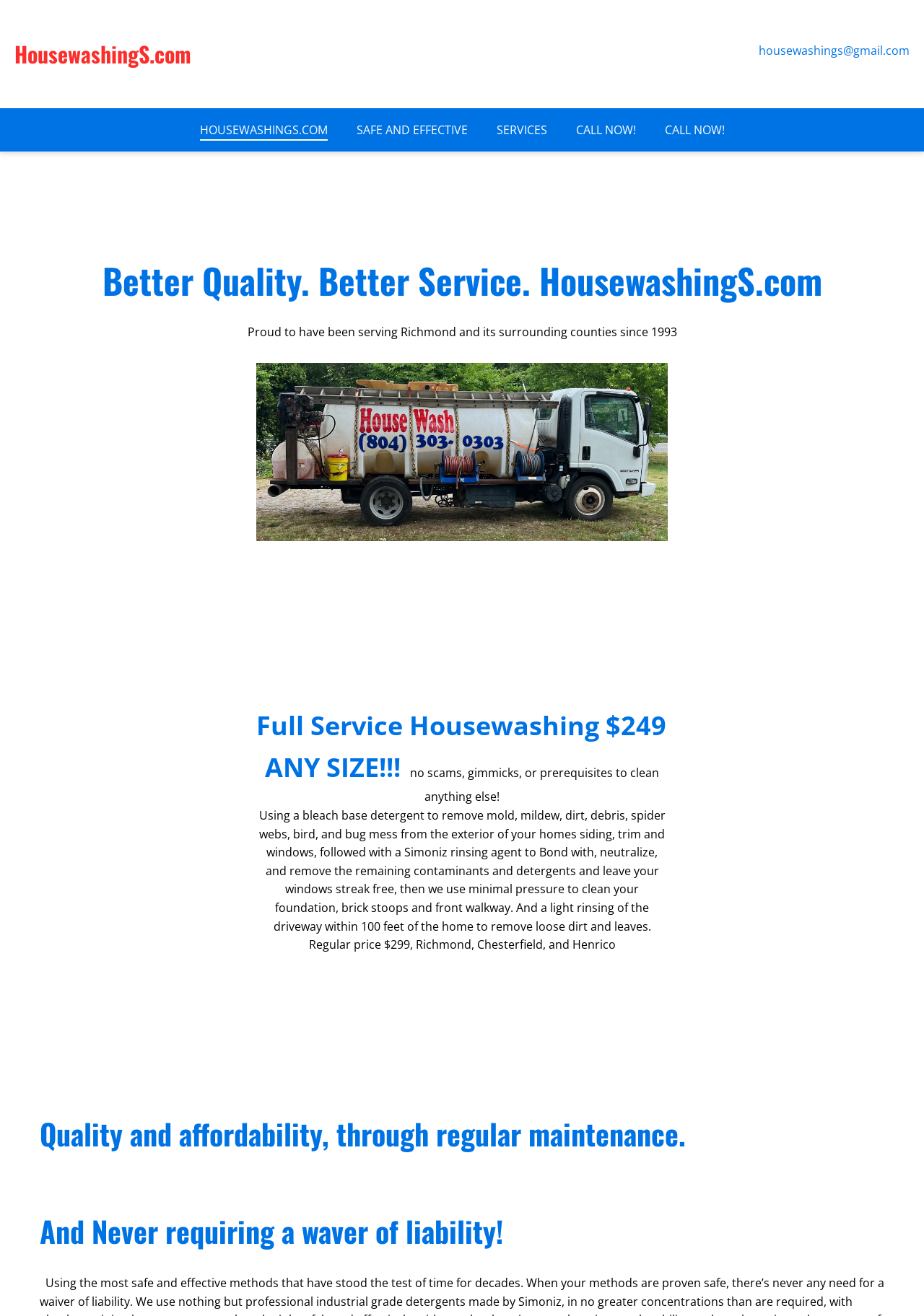From the given element description: "housewashings@gmail.com", find the bounding box for the UI element. Provide the coordinates as four float numbers between 0 and 1, in the order [left, top, right, bottom].

[0.813, 0.032, 0.984, 0.045]